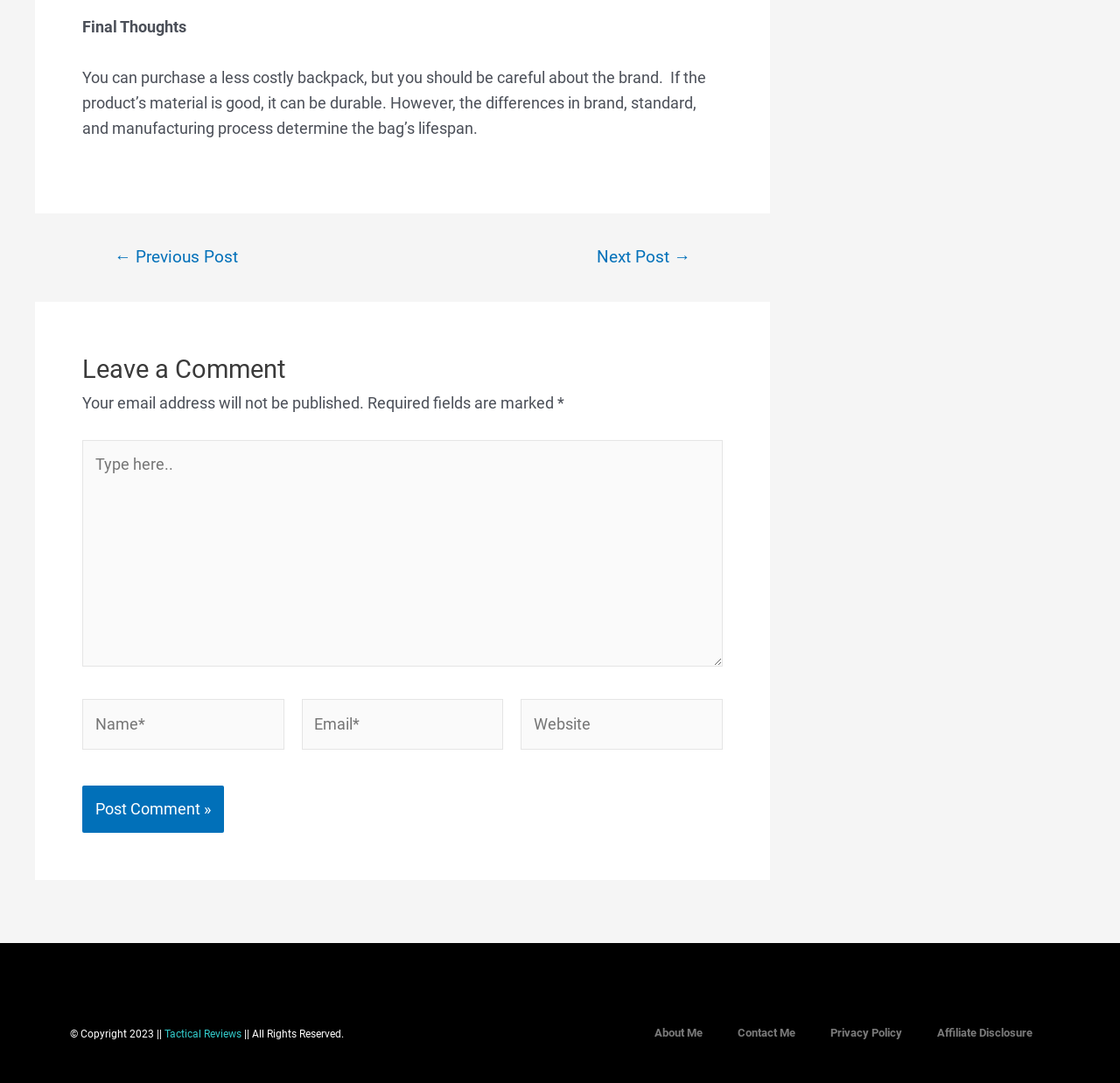Identify the bounding box coordinates of the clickable region to carry out the given instruction: "Leave a comment".

[0.073, 0.322, 0.645, 0.361]